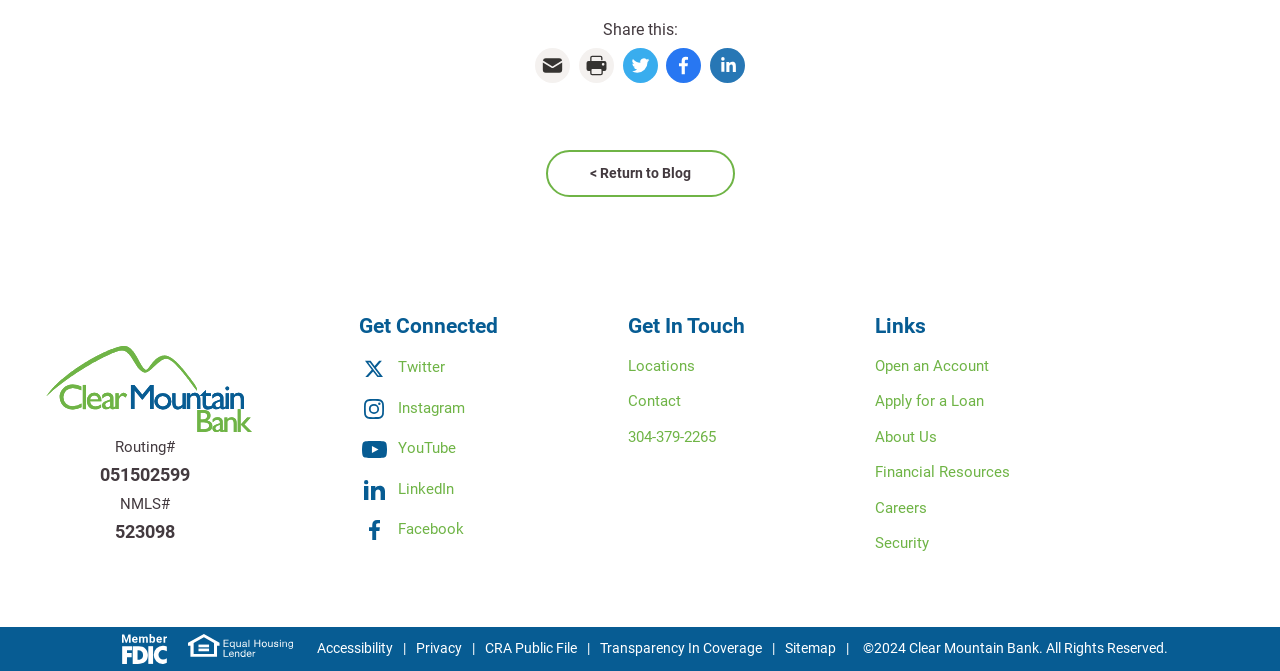What is the name of the bank?
Can you offer a detailed and complete answer to this question?

I found the answer by looking at the logo of the bank at the top left corner of the webpage, which is an image with the text 'Clear Mountain Bank Logo'.